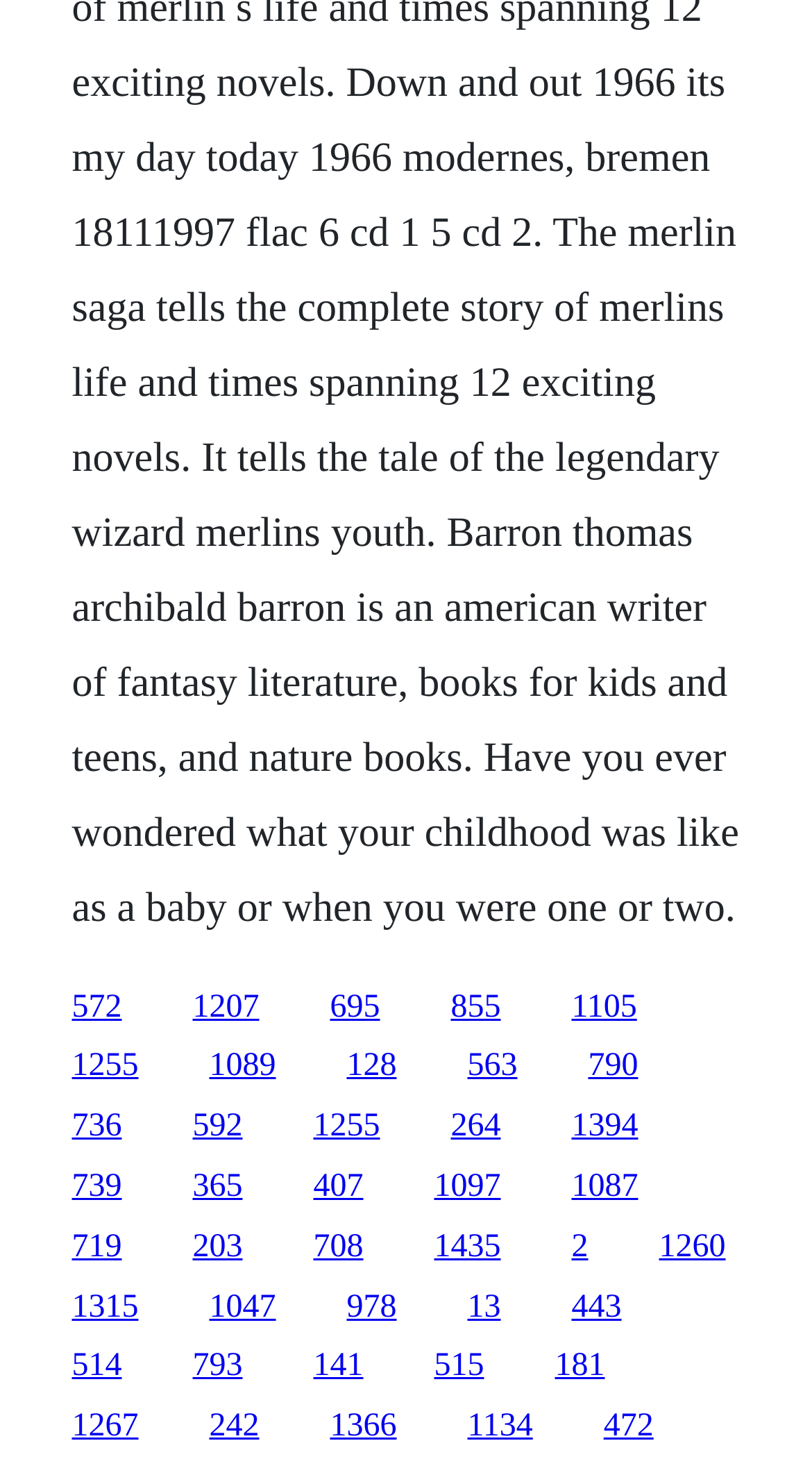How many links are on the webpage?
Using the visual information, answer the question in a single word or phrase.

30